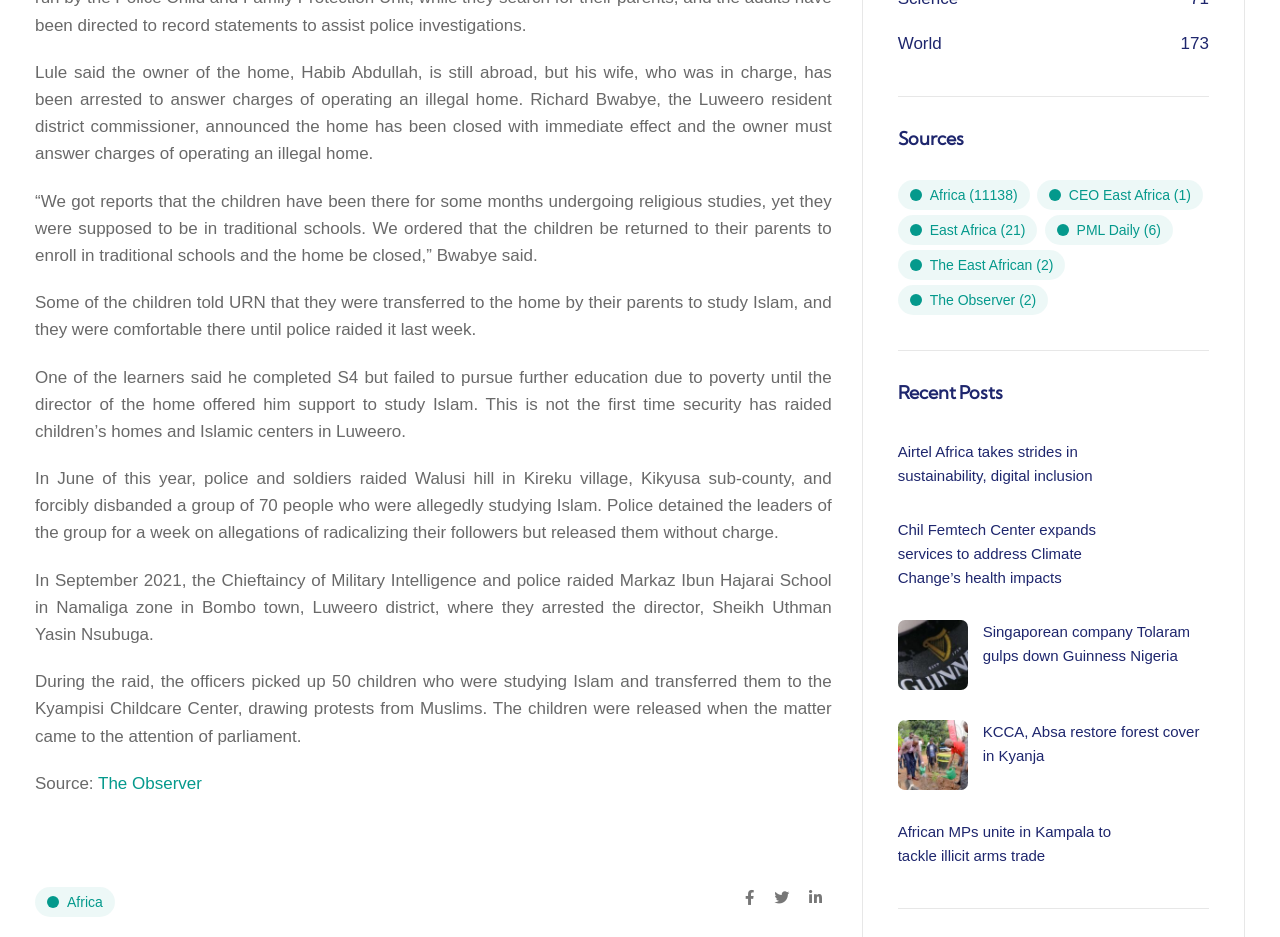Could you indicate the bounding box coordinates of the region to click in order to complete this instruction: "Click on the link to The Observer".

[0.077, 0.826, 0.158, 0.846]